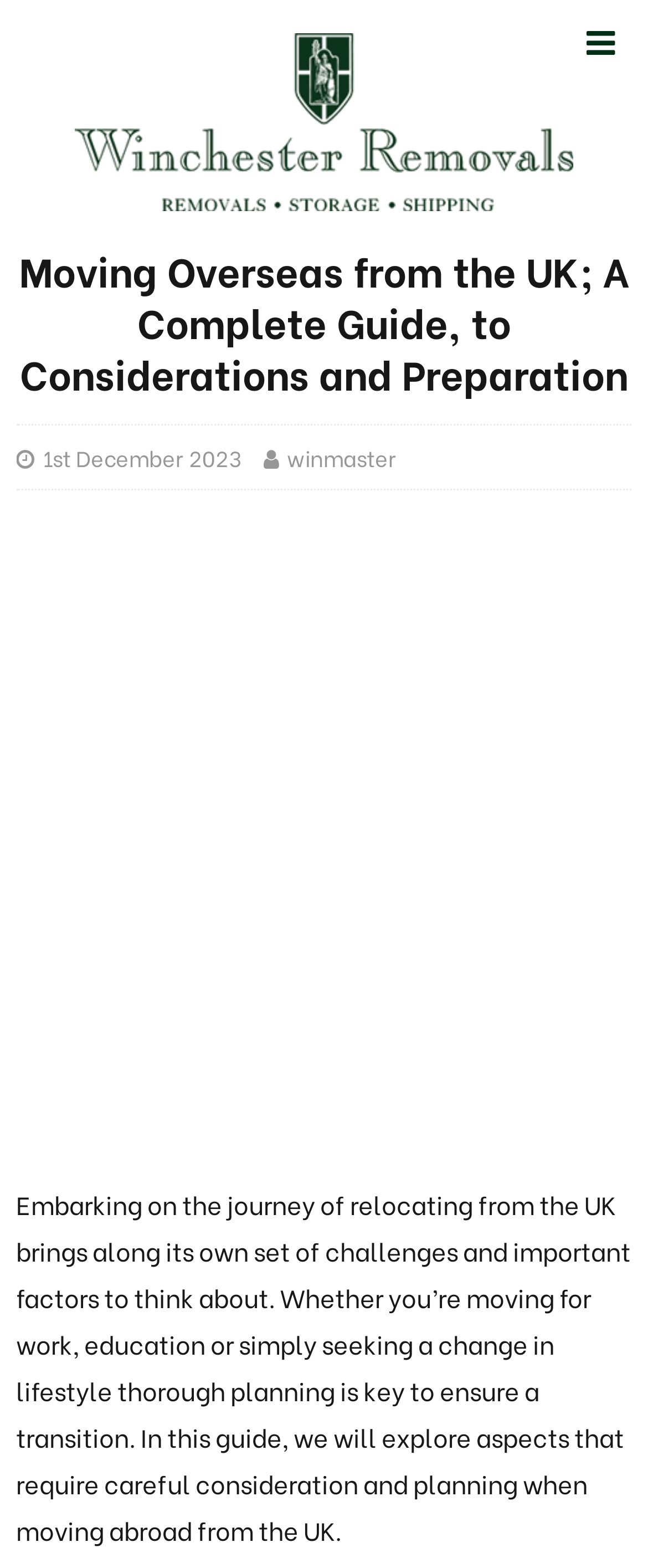What is the date mentioned on the webpage?
Give a detailed and exhaustive answer to the question.

I found the date by looking at the link element with the text '1st December 2023' which is located below the main heading of the webpage.